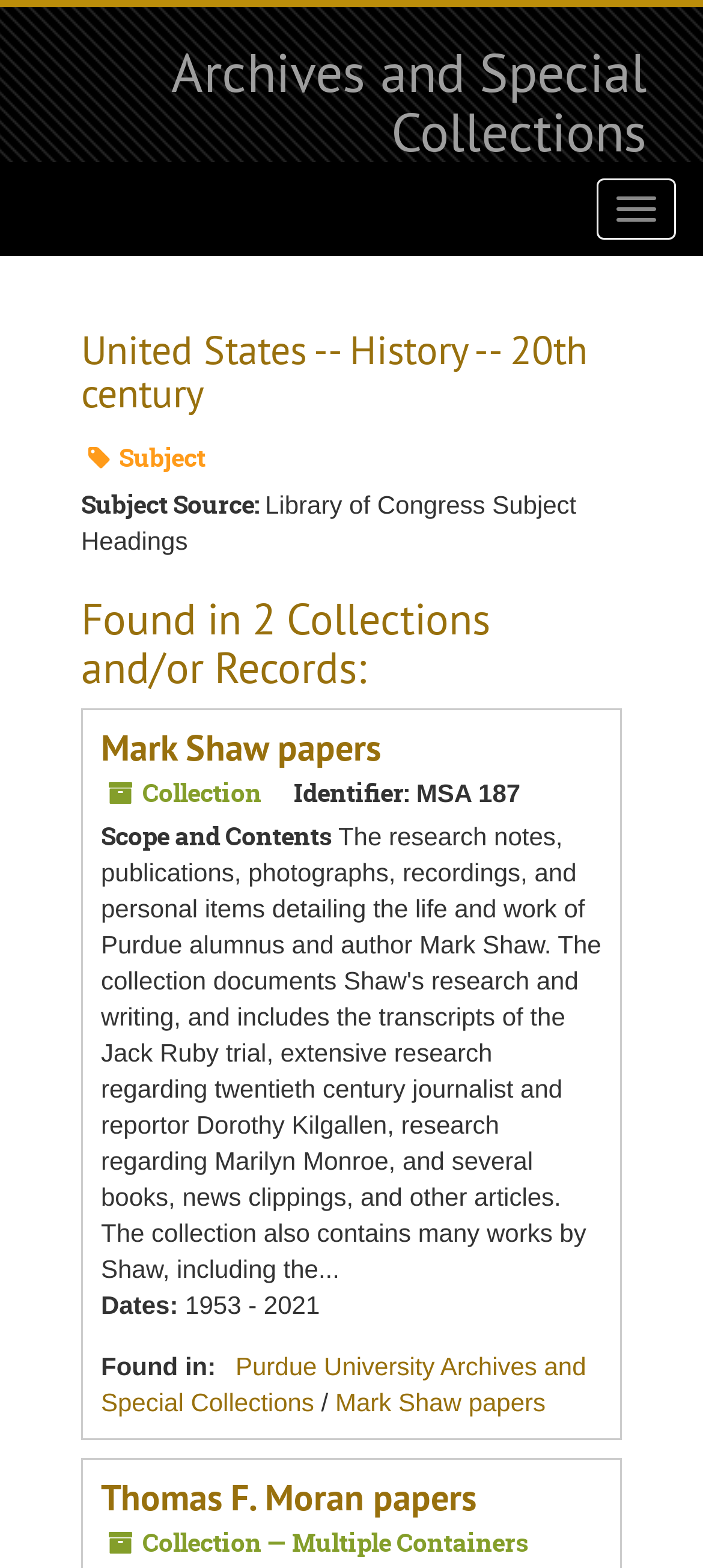What is the date range of the Mark Shaw papers?
Give a comprehensive and detailed explanation for the question.

I found the answer by looking at the 'Dates' label and its corresponding text, which is '1953 - 2021'.